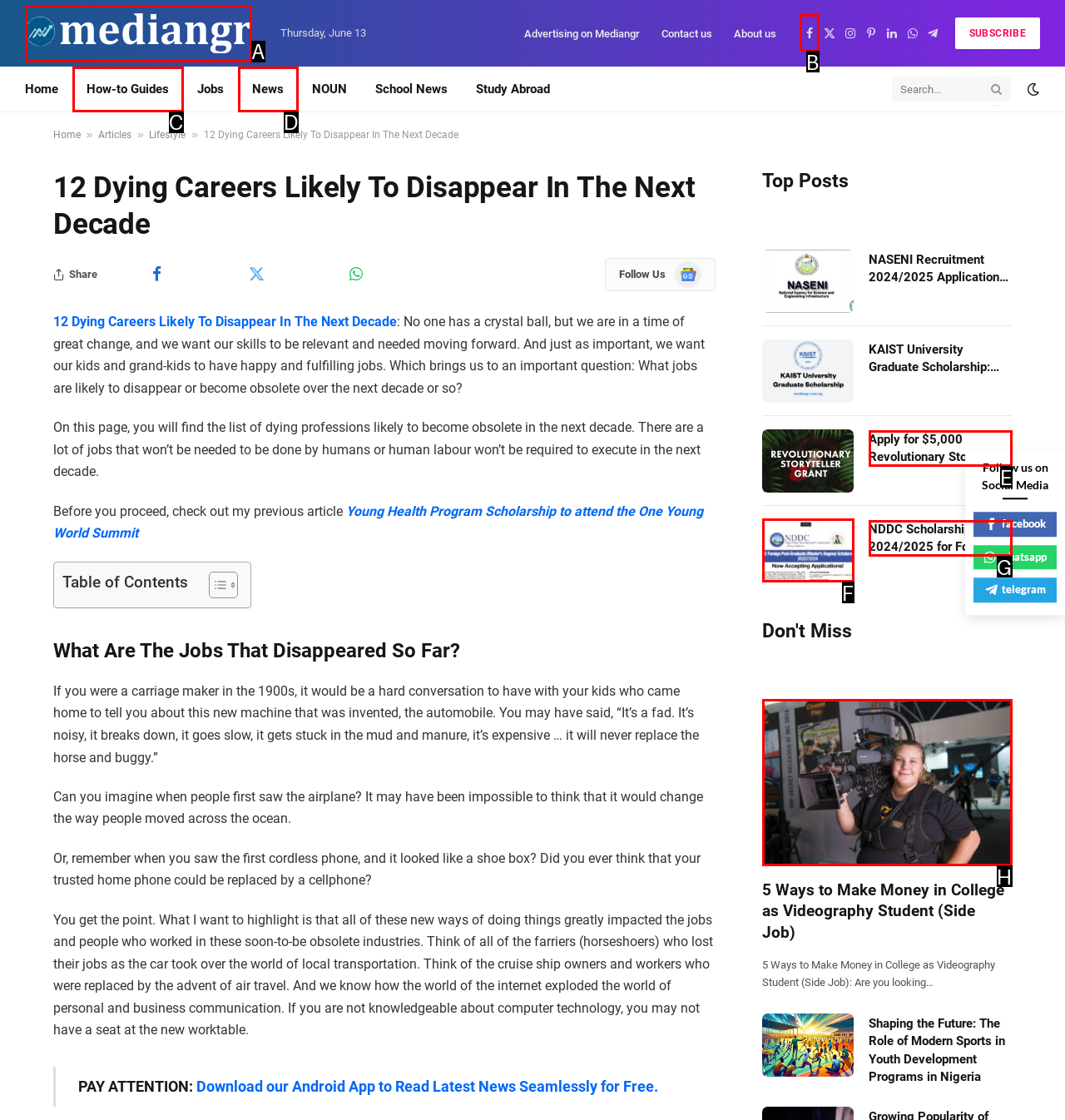Determine the letter of the element you should click to carry out the task: Follow on Facebook
Answer with the letter from the given choices.

B